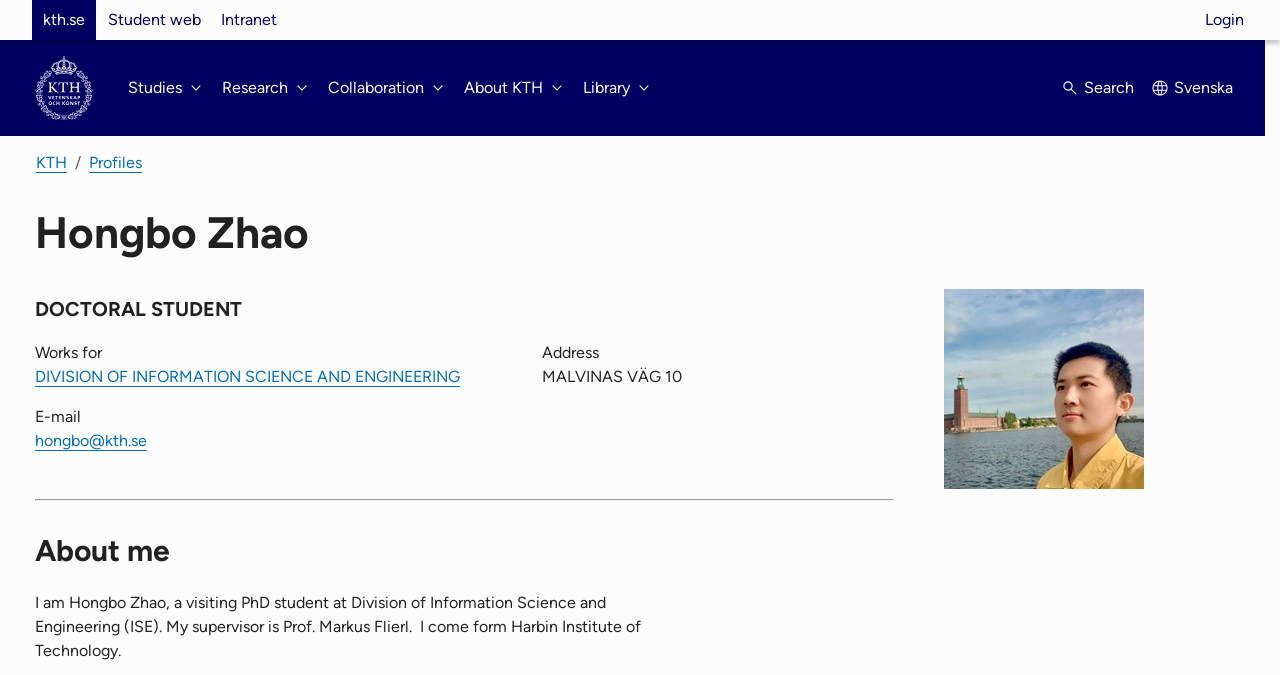Find and indicate the bounding box coordinates of the region you should select to follow the given instruction: "Send an email to 'hongbo@kth.se'".

[0.027, 0.639, 0.115, 0.667]